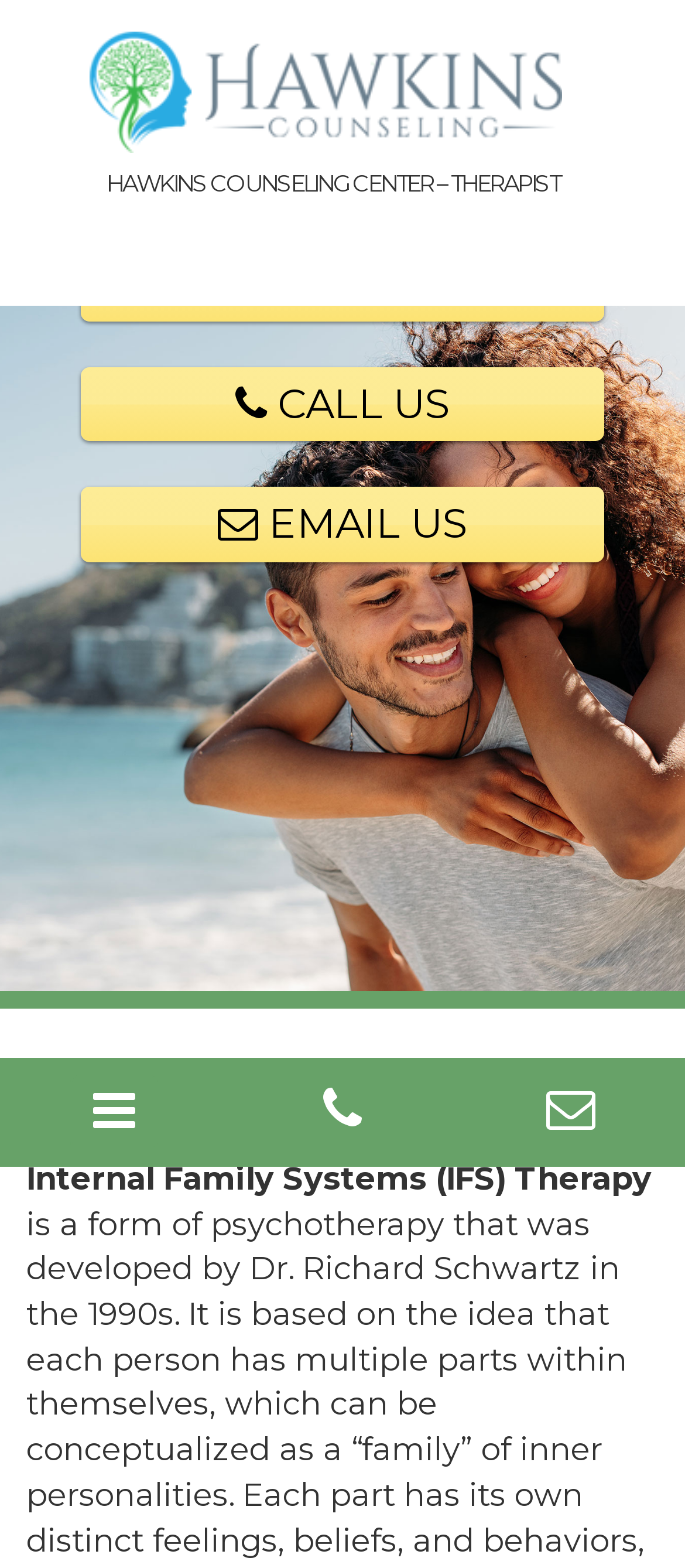What is the type of therapy offered?
Answer with a single word or phrase, using the screenshot for reference.

IFS Therapy